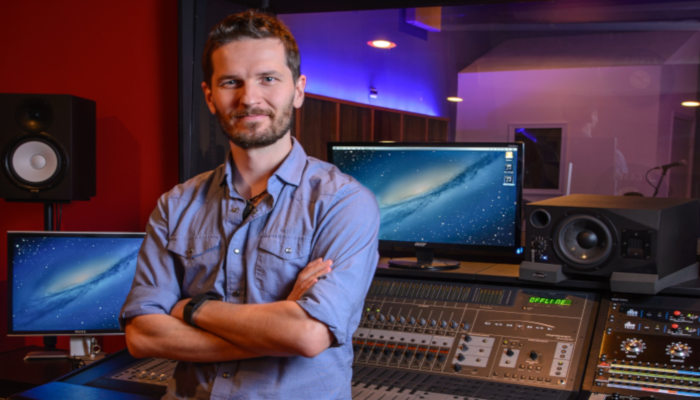What type of workstation is displayed on the monitors?
Give a one-word or short phrase answer based on the image.

Digital audio